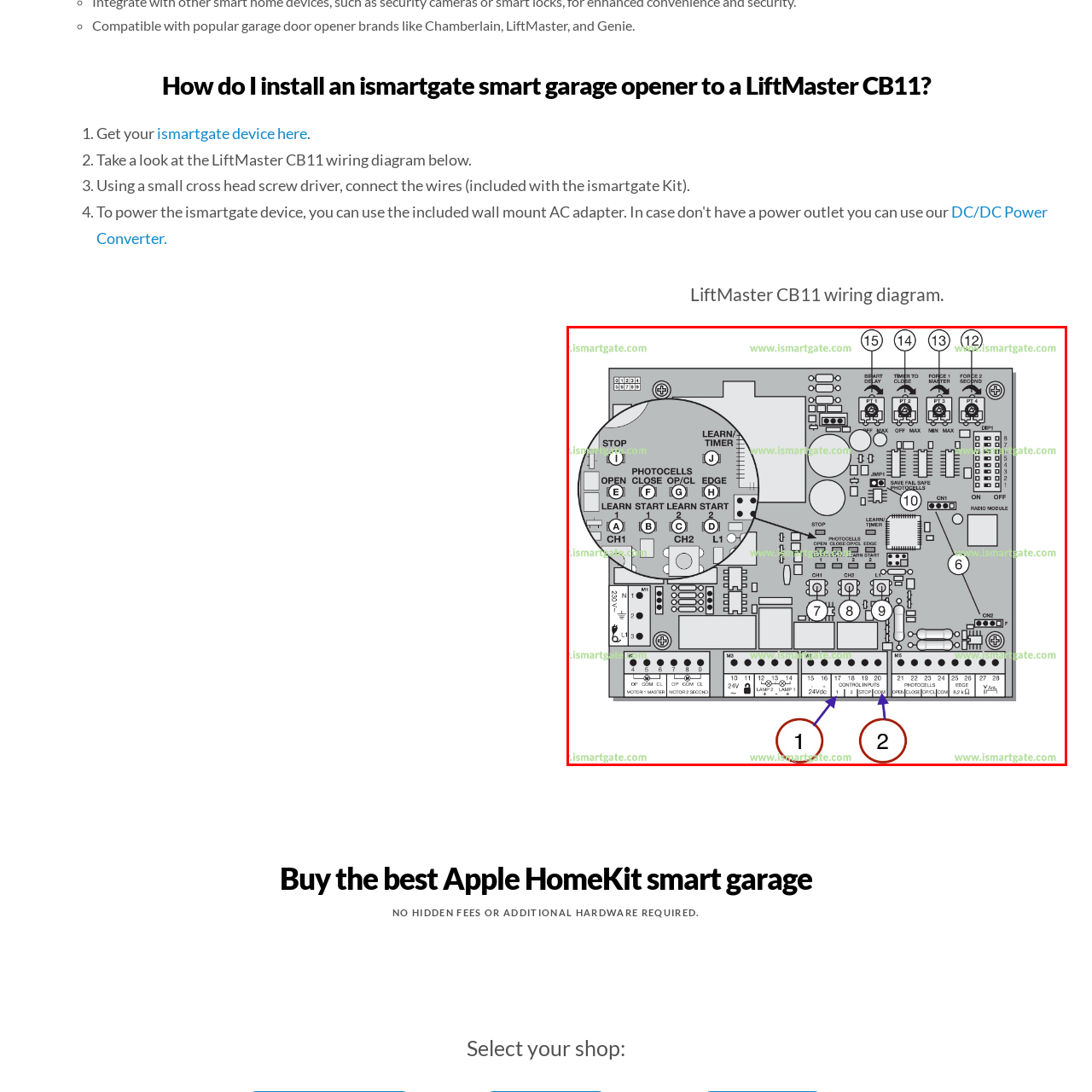Give a comprehensive caption for the image marked by the red rectangle.

The image depicts a detailed wiring diagram for the LiftMaster CB11, specifically designed for installation with the ismartgate smart garage door opener. It illustrates the connections and components necessary for properly wiring the device. Key features include labeled terminals for power connections, safety features, and operational controls. The diagram serves as a guide for users, helping to identify critical points such as connectors and sensors. This visual aid is essential for ensuring a correct and safe installation process of the ismartgate system in conjunction with the LiftMaster CB11 model.